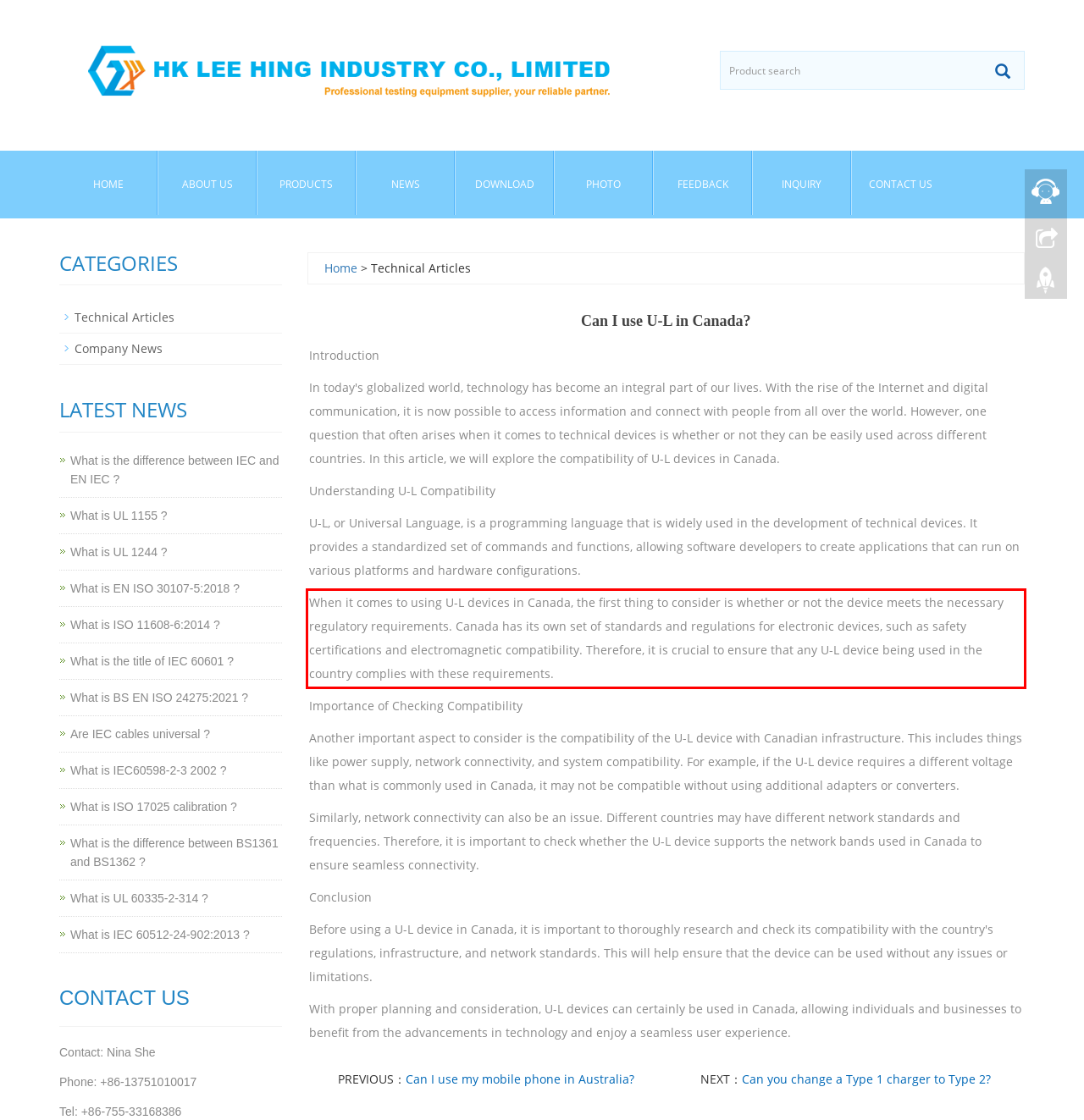Given the screenshot of the webpage, identify the red bounding box, and recognize the text content inside that red bounding box.

When it comes to using U-L devices in Canada, the first thing to consider is whether or not the device meets the necessary regulatory requirements. Canada has its own set of standards and regulations for electronic devices, such as safety certifications and electromagnetic compatibility. Therefore, it is crucial to ensure that any U-L device being used in the country complies with these requirements.